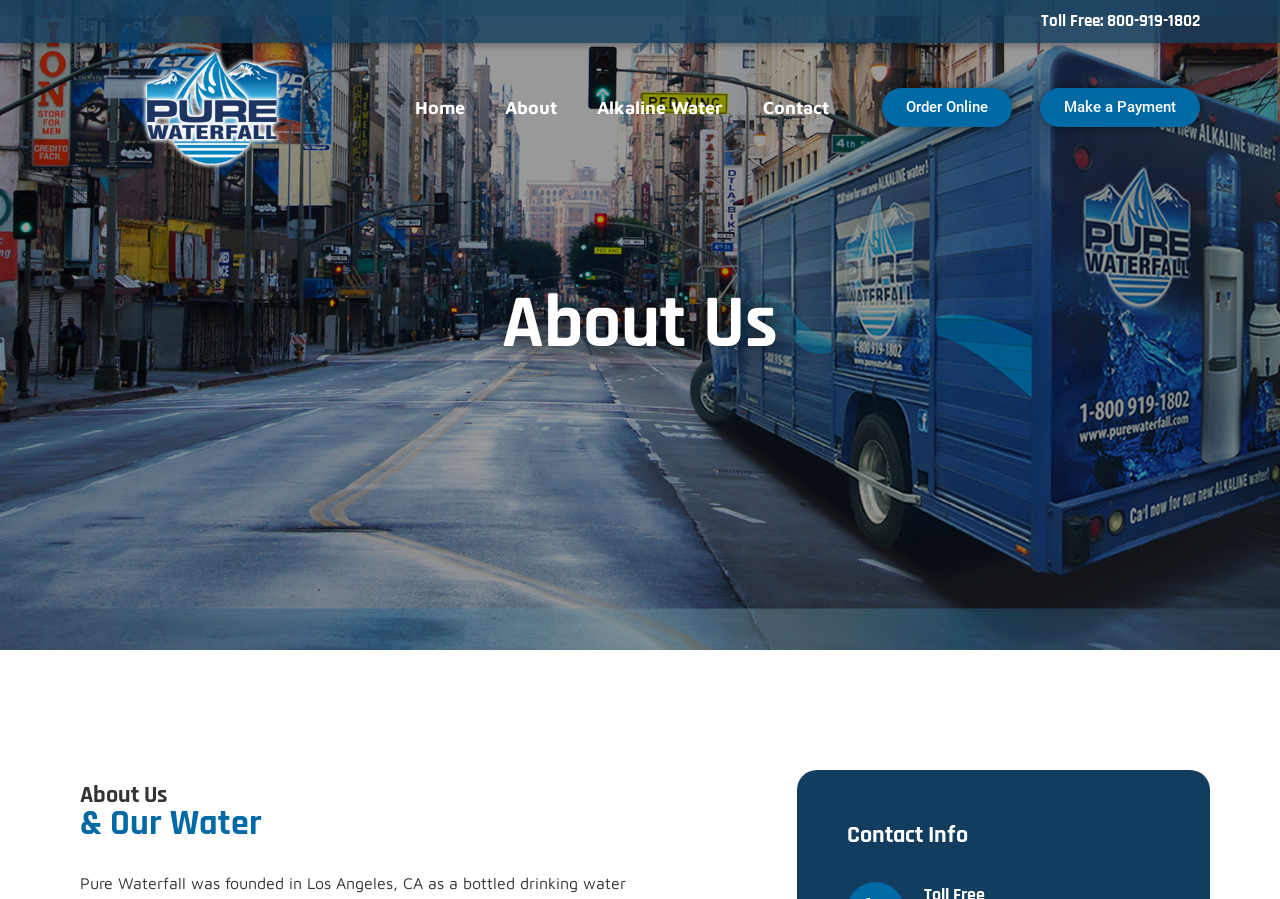Predict the bounding box of the UI element based on this description: "Make a Payment".

[0.812, 0.098, 0.937, 0.142]